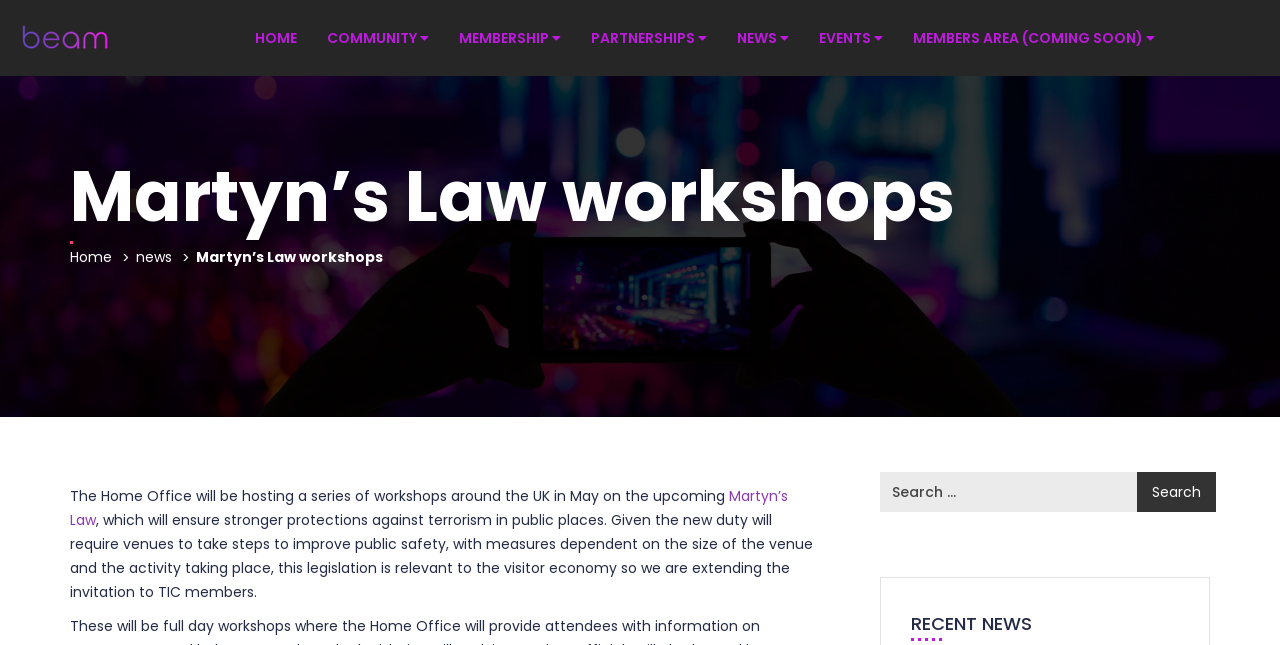Pinpoint the bounding box coordinates for the area that should be clicked to perform the following instruction: "search for something".

[0.888, 0.732, 0.95, 0.794]